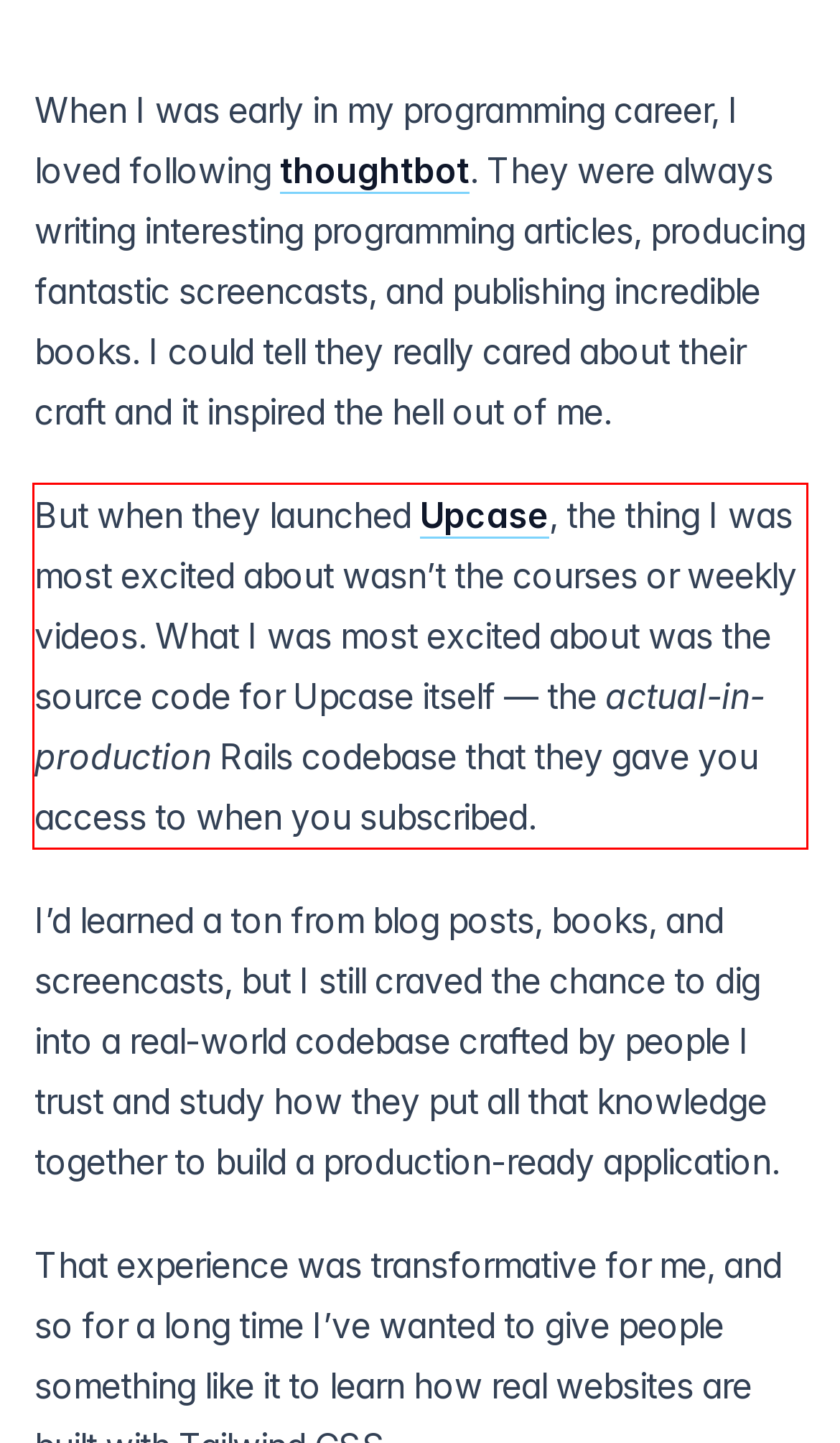Please analyze the screenshot of a webpage and extract the text content within the red bounding box using OCR.

But when they launched Upcase, the thing I was most excited about wasn’t the courses or weekly videos. What I was most excited about was the source code for Upcase itself — the actual-in-production Rails codebase that they gave you access to when you subscribed.